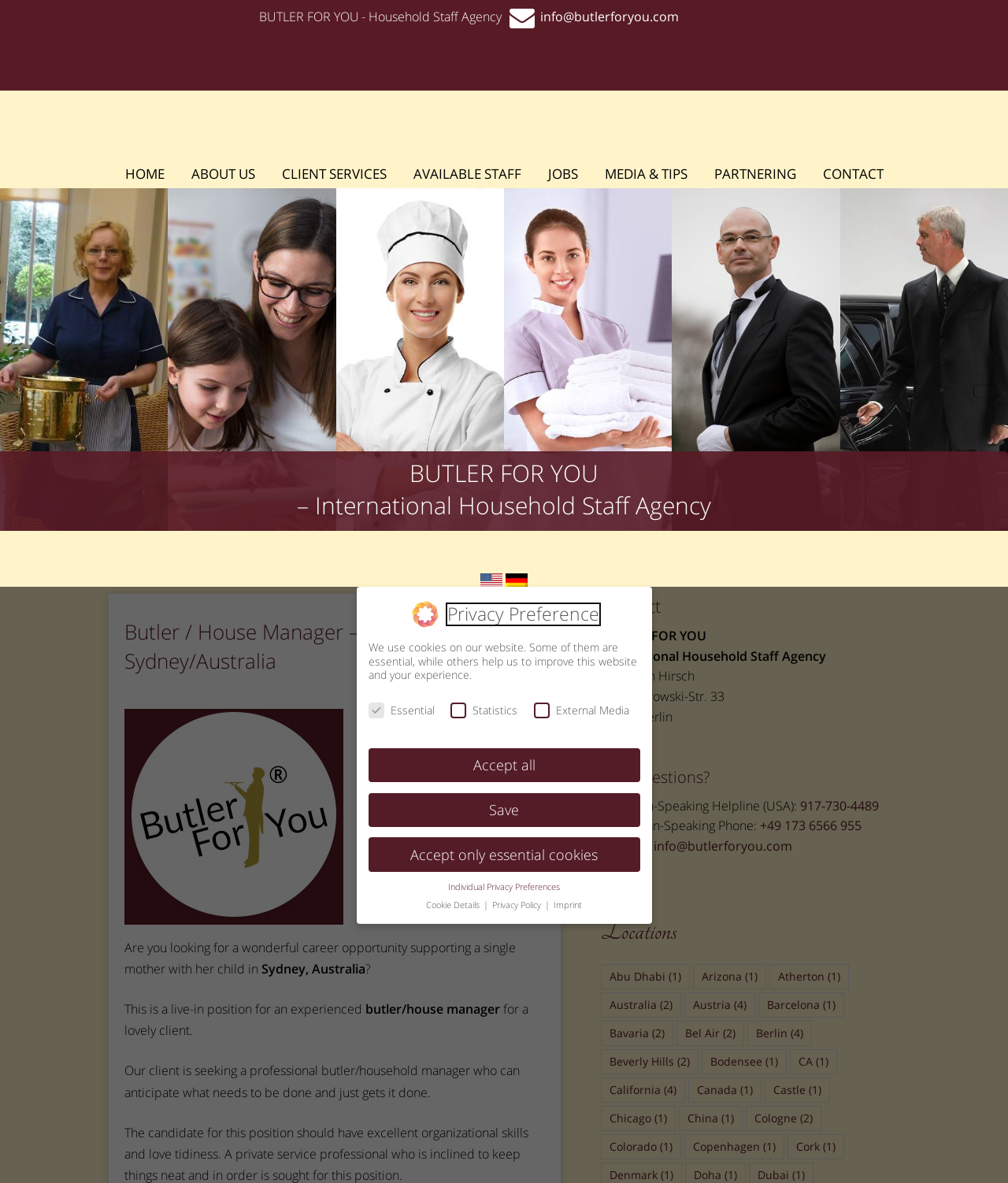Highlight the bounding box coordinates of the element that should be clicked to carry out the following instruction: "Click the Facebook link". The coordinates must be given as four float numbers ranging from 0 to 1, i.e., [left, top, right, bottom].

None